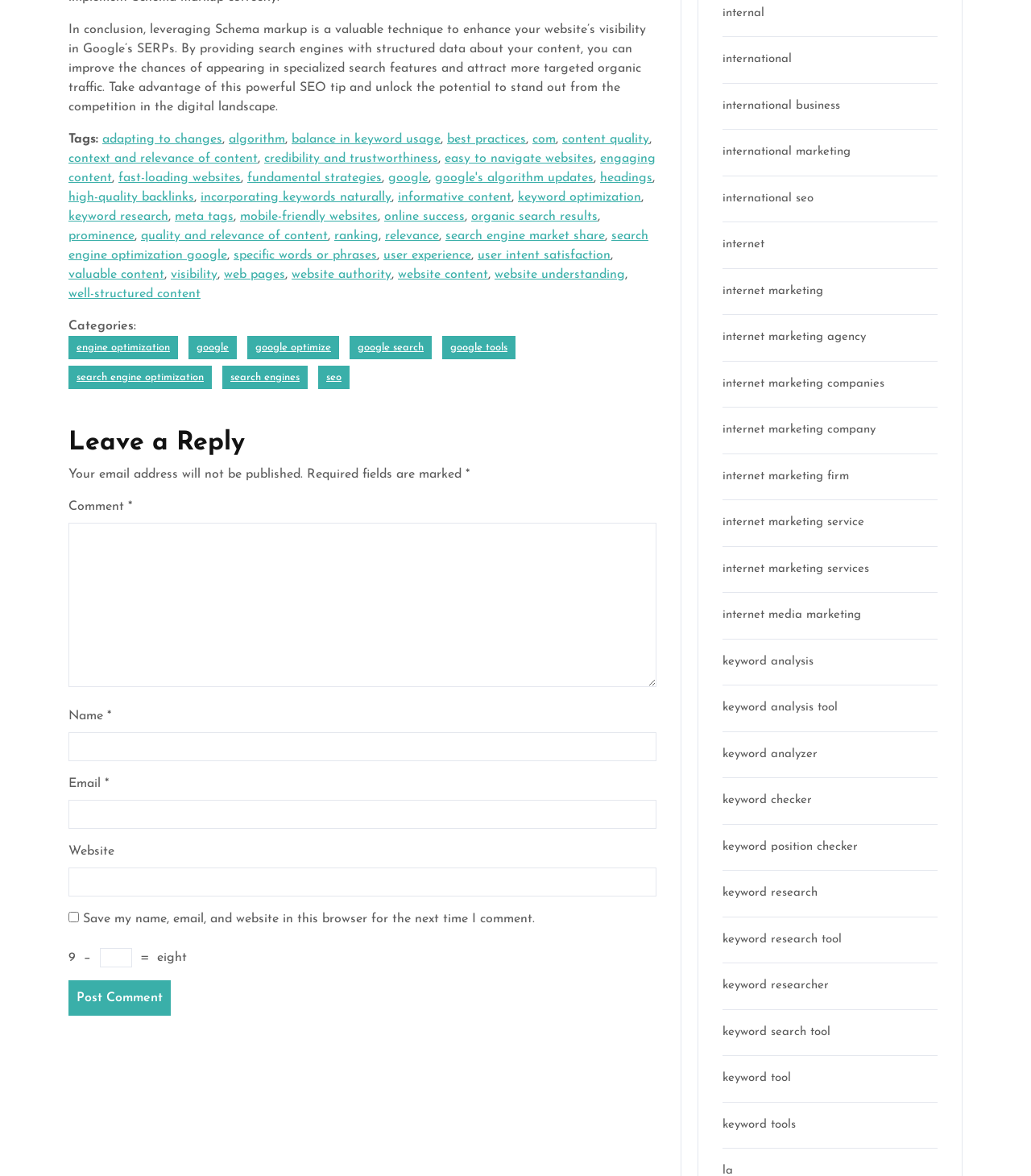What is the topic of the webpage?
Analyze the image and provide a thorough answer to the question.

The webpage is about Search Engine Optimization (SEO) as it discusses various techniques and strategies to improve website visibility in search engine results.